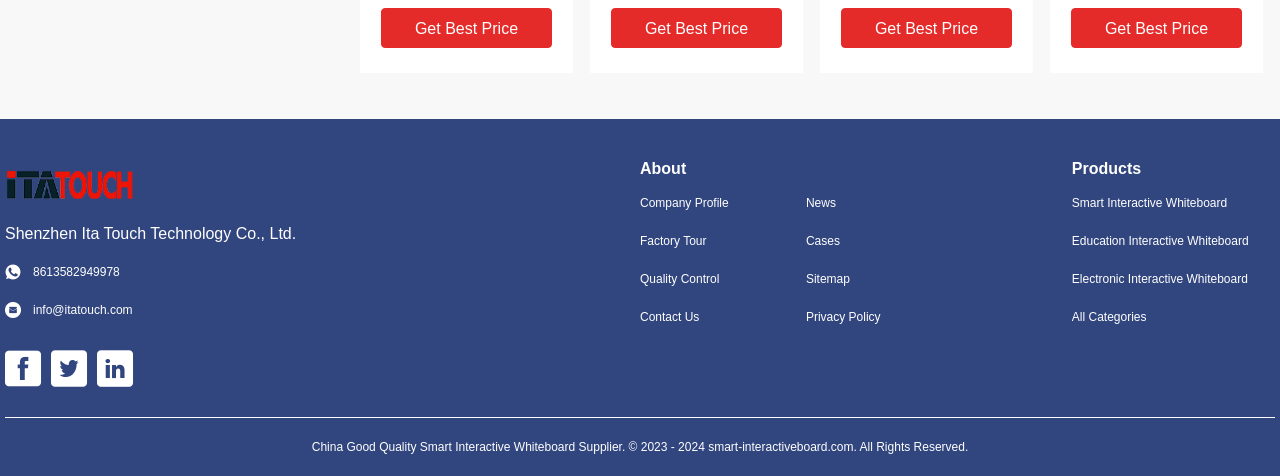Please locate the bounding box coordinates for the element that should be clicked to achieve the following instruction: "Watch VIDEO of 4K Ultra HD Infrared 20-point Multi-touch 75'' Interactive Flat Panel with USB & HDMI Connections". Ensure the coordinates are given as four float numbers between 0 and 1, i.e., [left, top, right, bottom].

[0.352, 0.369, 0.377, 0.436]